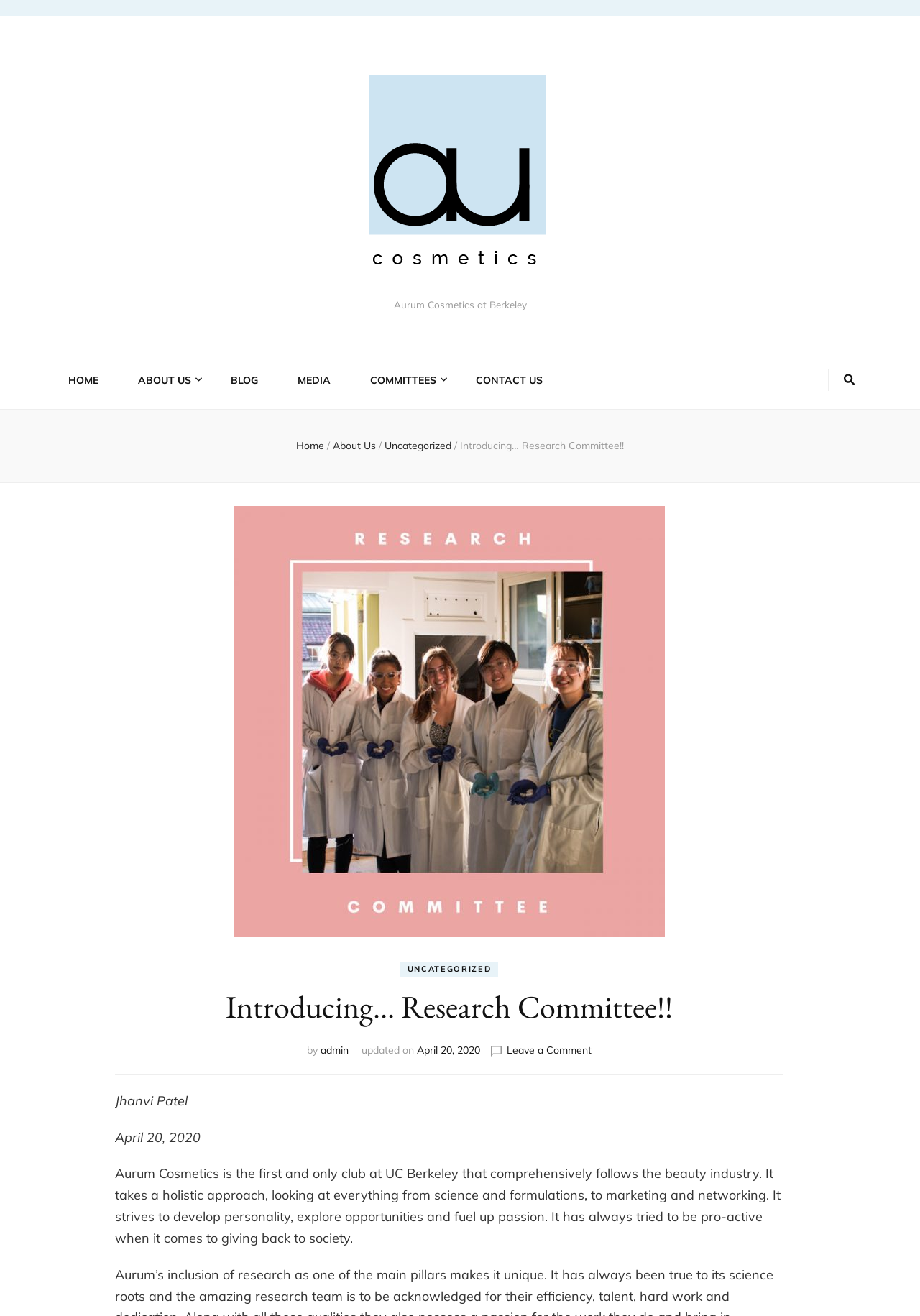What is the date of the last update of the blog post?
Could you please answer the question thoroughly and with as much detail as possible?

I found the answer by looking at the link element with the text 'April 20, 2020' at coordinates [0.453, 0.793, 0.522, 0.803]. This element is located near the text 'updated on', which suggests that it is the date of the last update of the blog post.